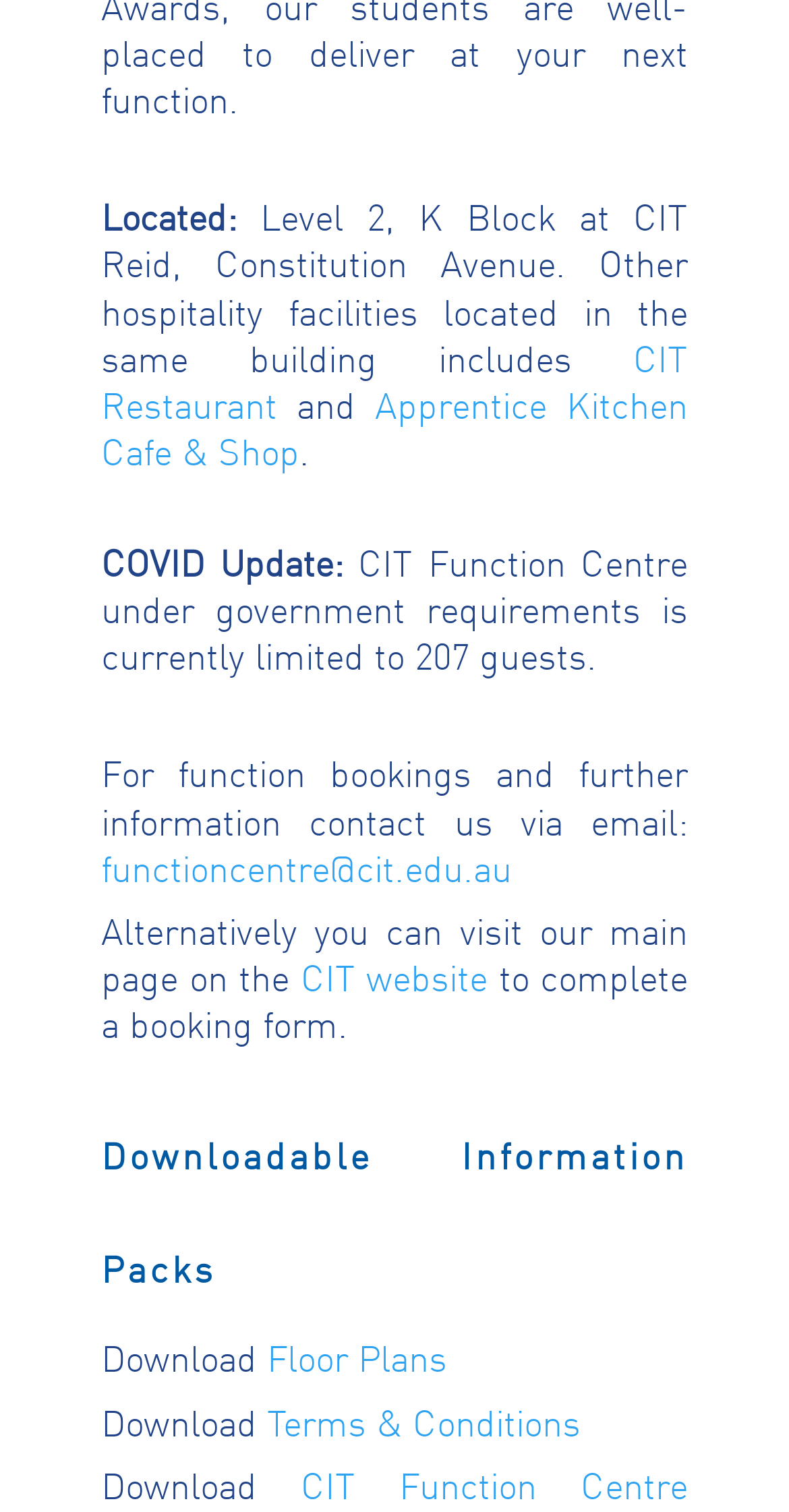Analyze the image and provide a detailed answer to the question: What is the alternative way to complete a booking form?

According to the paragraph that starts with 'Alternatively you can visit our main page on the', one can visit the CIT website to complete a booking form.